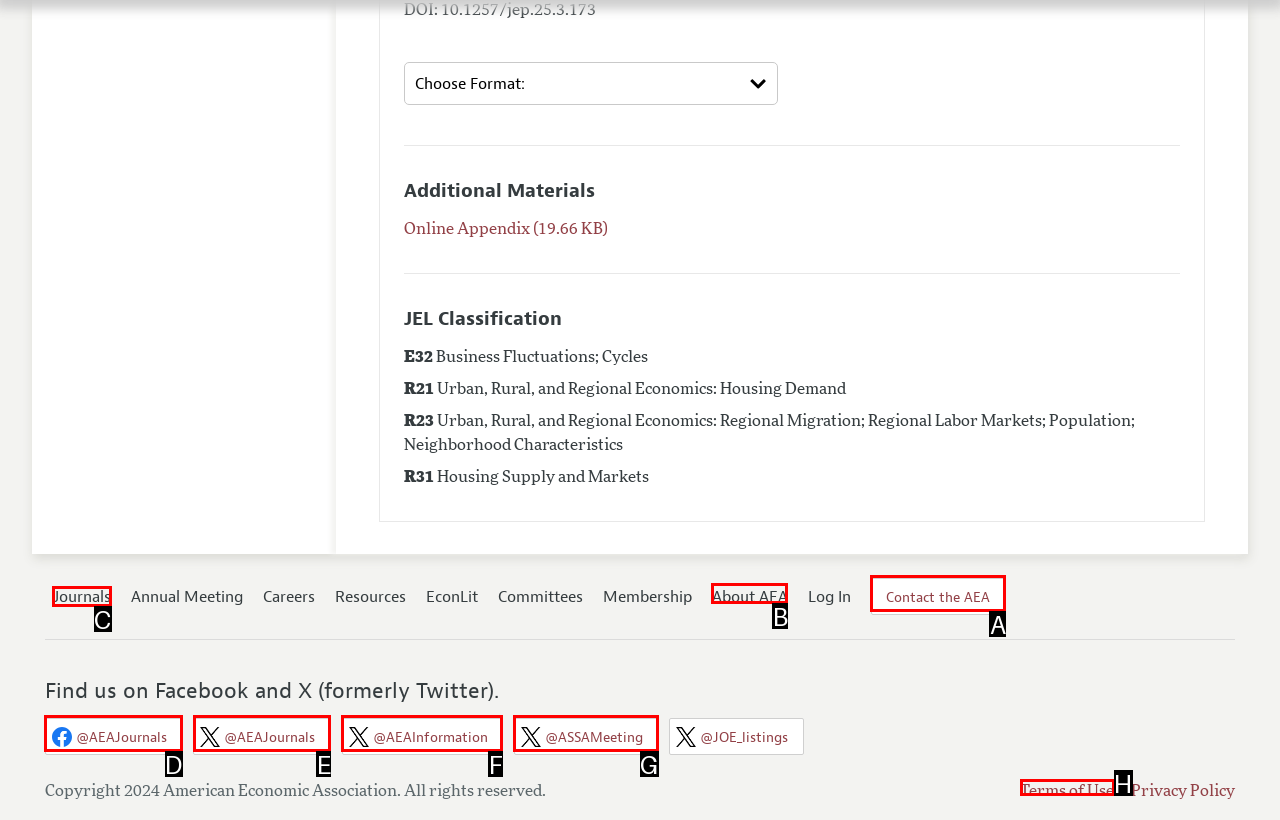For the instruction: Go to the Journals page, determine the appropriate UI element to click from the given options. Respond with the letter corresponding to the correct choice.

C